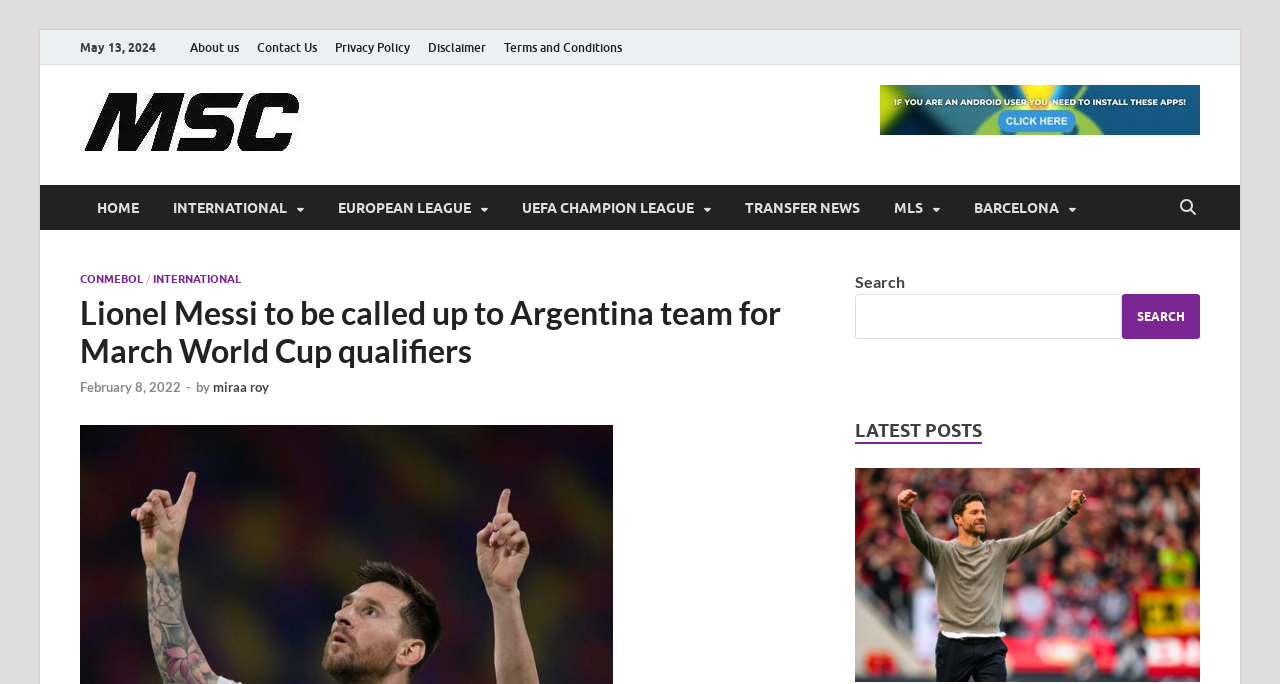Please find and report the bounding box coordinates of the element to click in order to perform the following action: "Read the latest post about Xavi Alonso". The coordinates should be expressed as four float numbers between 0 and 1, in the format [left, top, right, bottom].

[0.668, 0.685, 0.938, 0.996]